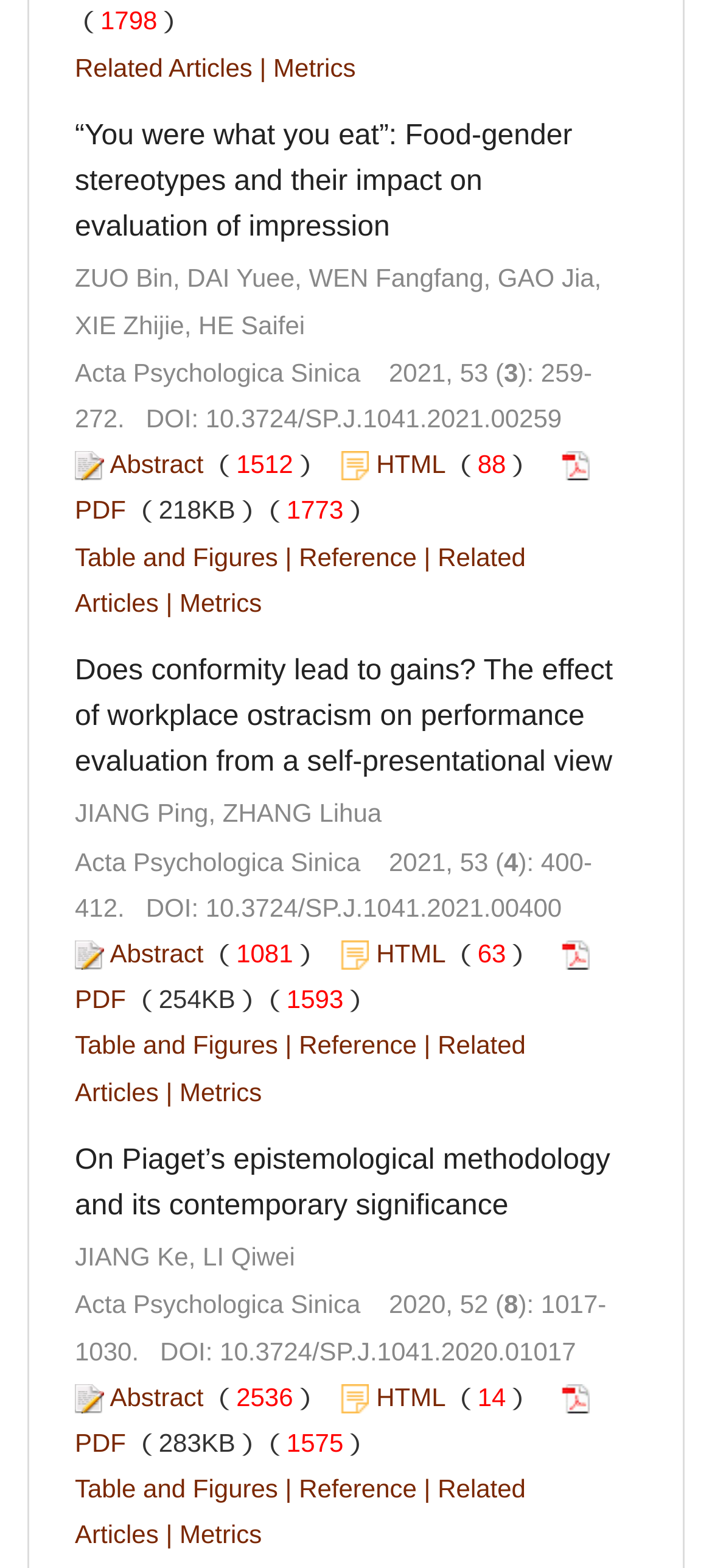Locate the bounding box coordinates of the area that needs to be clicked to fulfill the following instruction: "Read the article 'On Piaget’s epistemological methodology and its contemporary significance'". The coordinates should be in the format of four float numbers between 0 and 1, namely [left, top, right, bottom].

[0.105, 0.73, 0.857, 0.779]